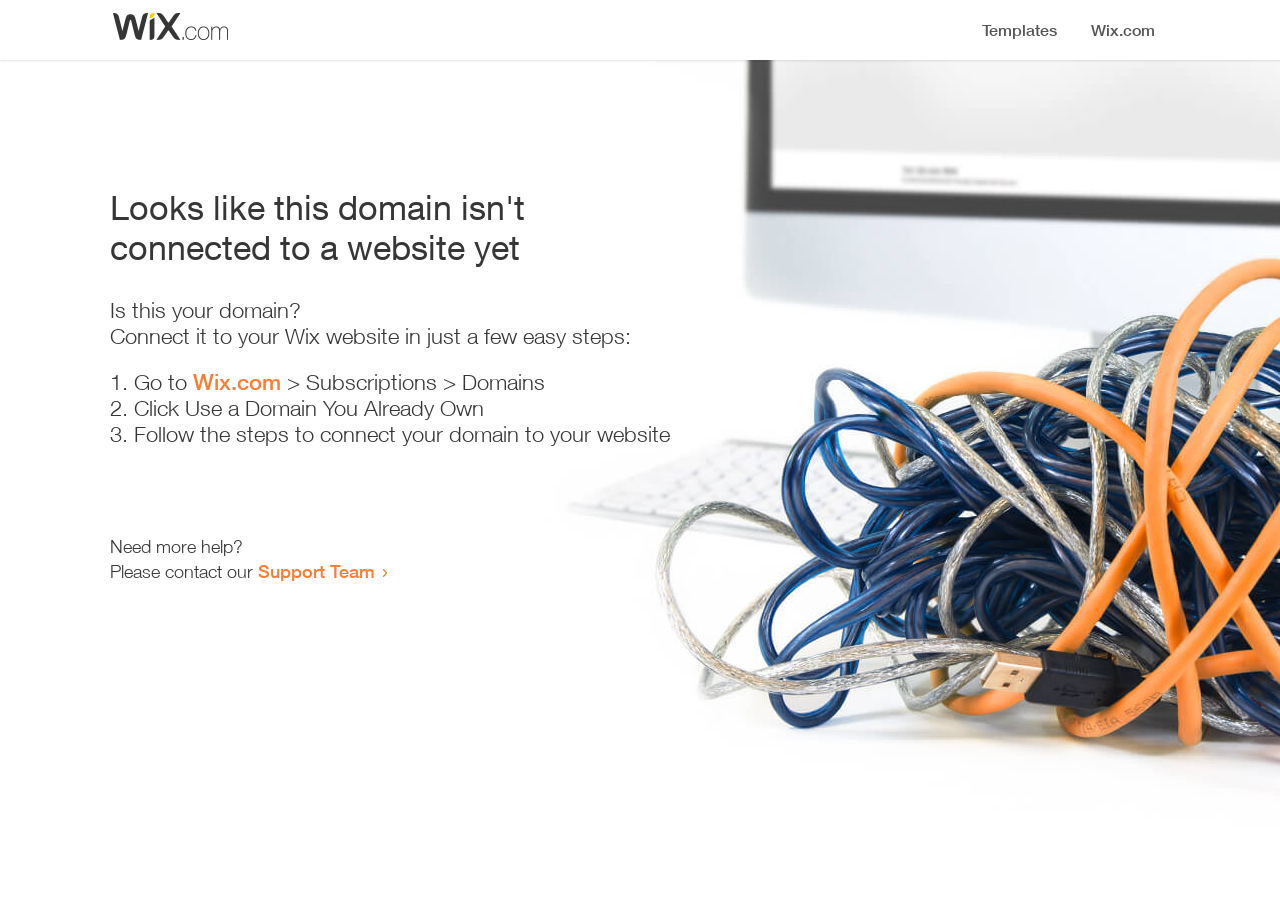Where can I get more help?
Refer to the image and provide a one-word or short phrase answer.

Support Team